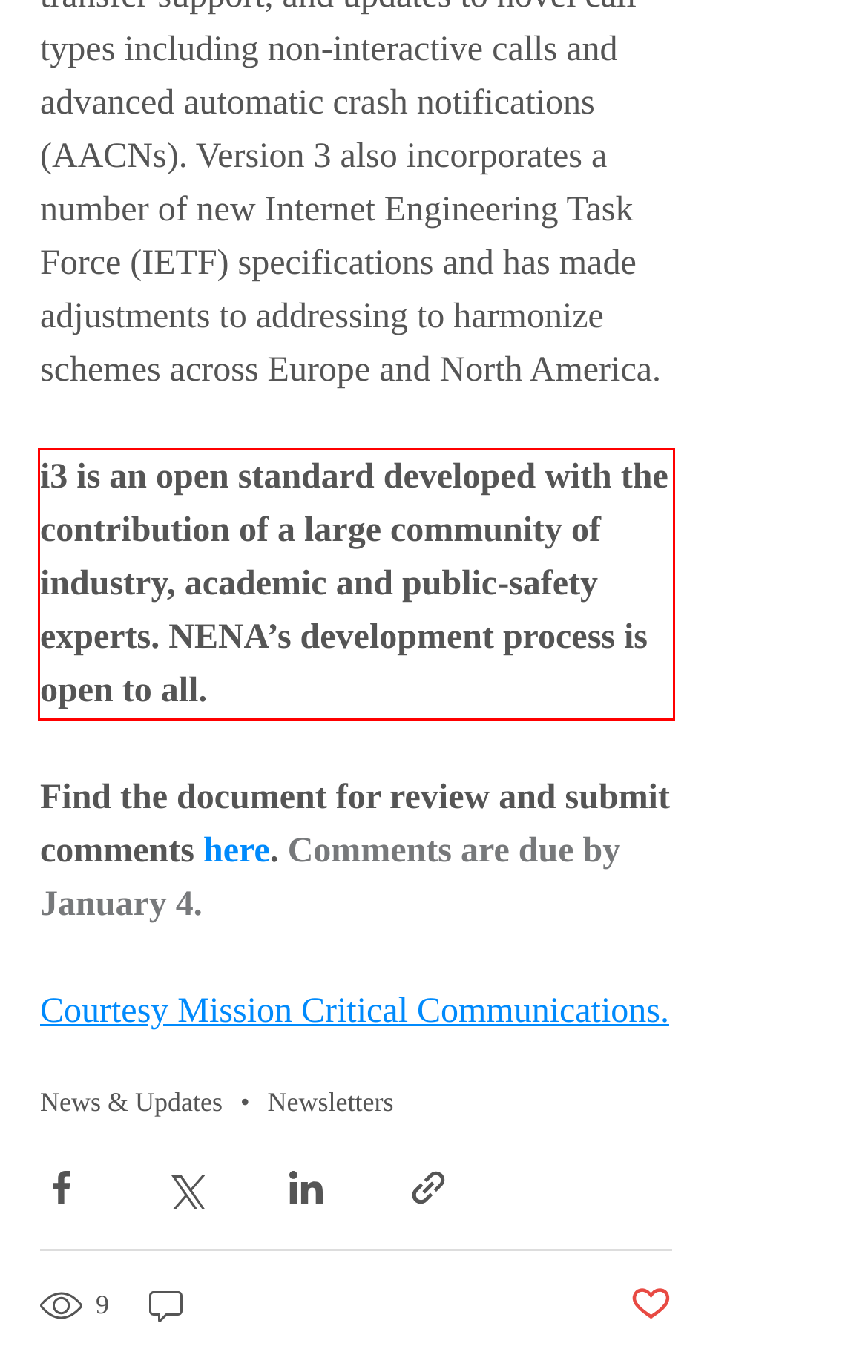You are given a screenshot showing a webpage with a red bounding box. Perform OCR to capture the text within the red bounding box.

i3 is an open standard developed with the contribution of a large community of industry, academic and public-safety experts. NENA’s development process is open to all.